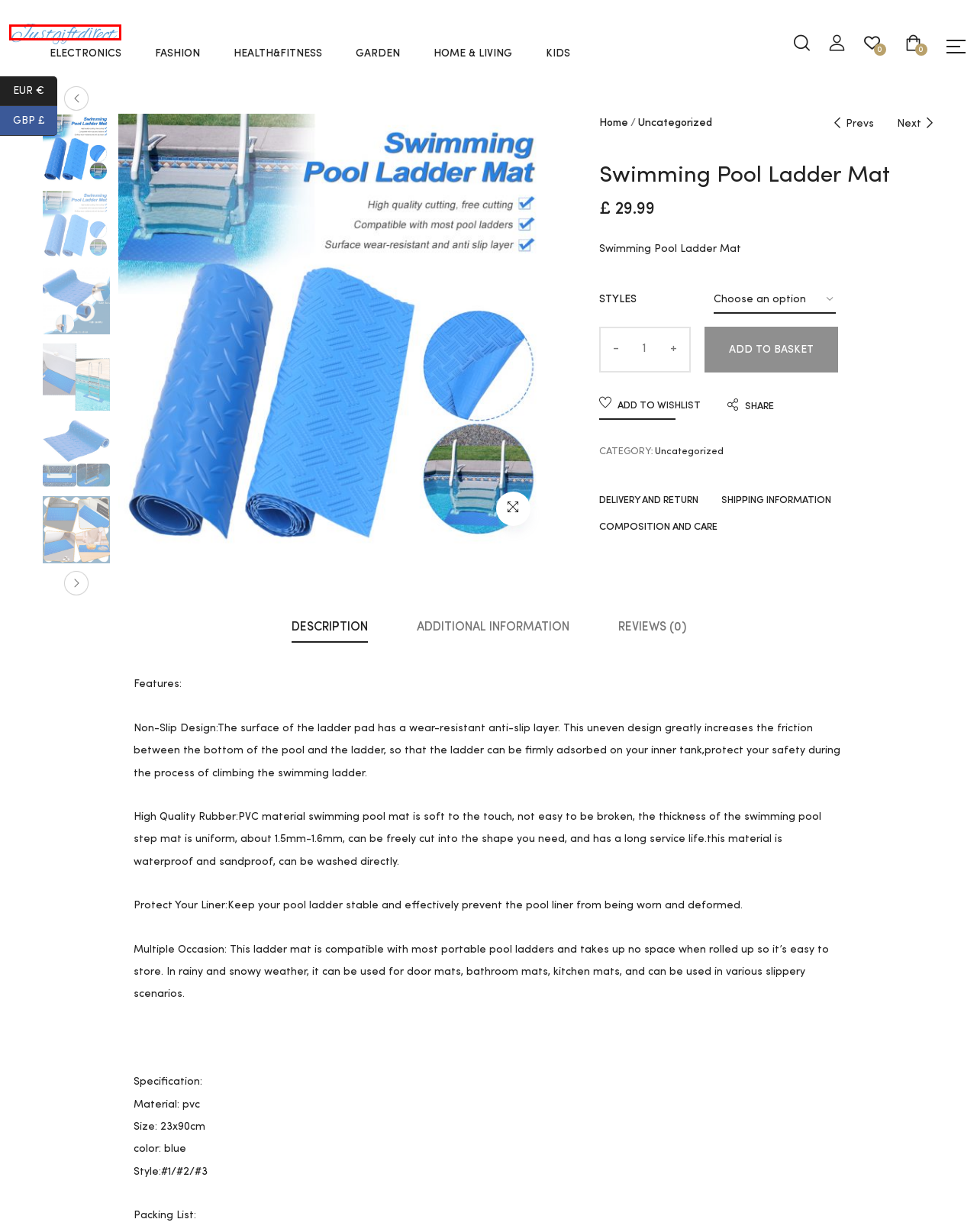Assess the screenshot of a webpage with a red bounding box and determine which webpage description most accurately matches the new page after clicking the element within the red box. Here are the options:
A. Health&Fitness – justgiftdirect
B. Fashion – justgiftdirect
C. Uncategorized – justgiftdirect
D. justgiftdirect – justgiftdirect
E. Kids – justgiftdirect
F. Inflatable Pool Basketball Hoop – justgiftdirect
G. Garden – justgiftdirect
H. Wishlist – justgiftdirect

D